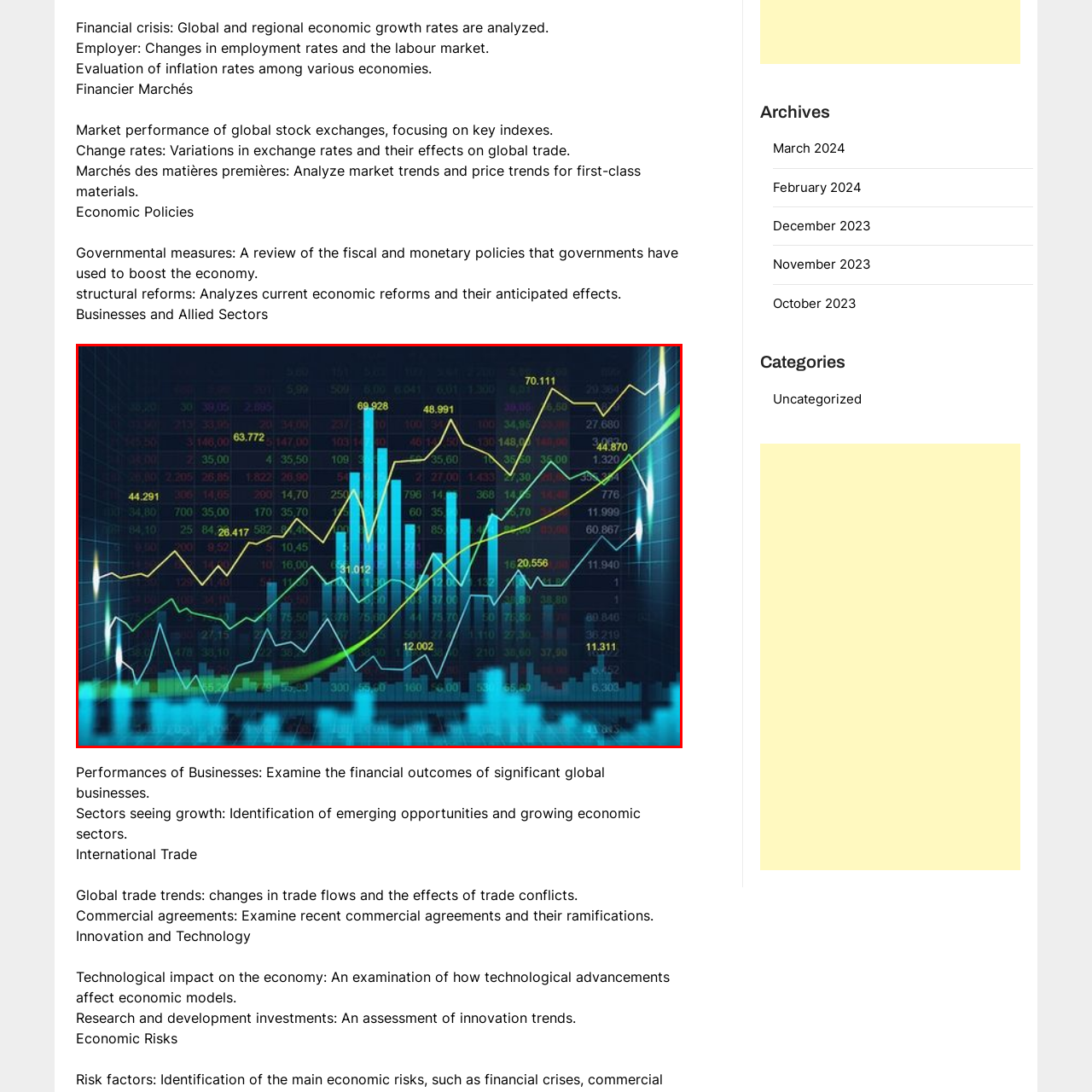What type of aesthetic does the chart appear to have?
Inspect the image within the red bounding box and answer the question in detail.

The caption states that 'the chart appears to be enriched with a digital aesthetic', suggesting a focus on modern market trends, which implies a digital aesthetic.